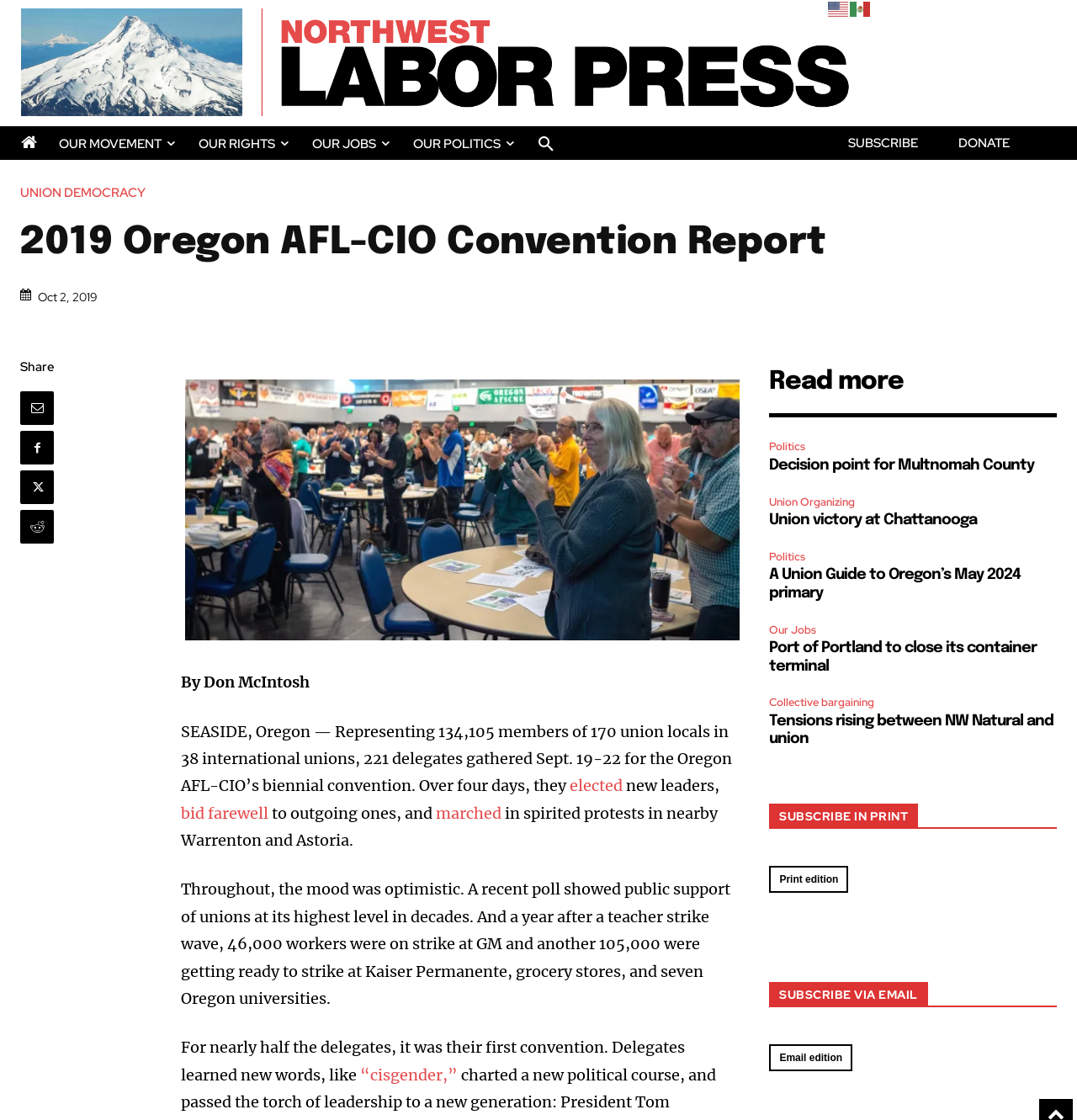Specify the bounding box coordinates of the area to click in order to follow the given instruction: "Share the article on social media."

[0.019, 0.32, 0.051, 0.335]